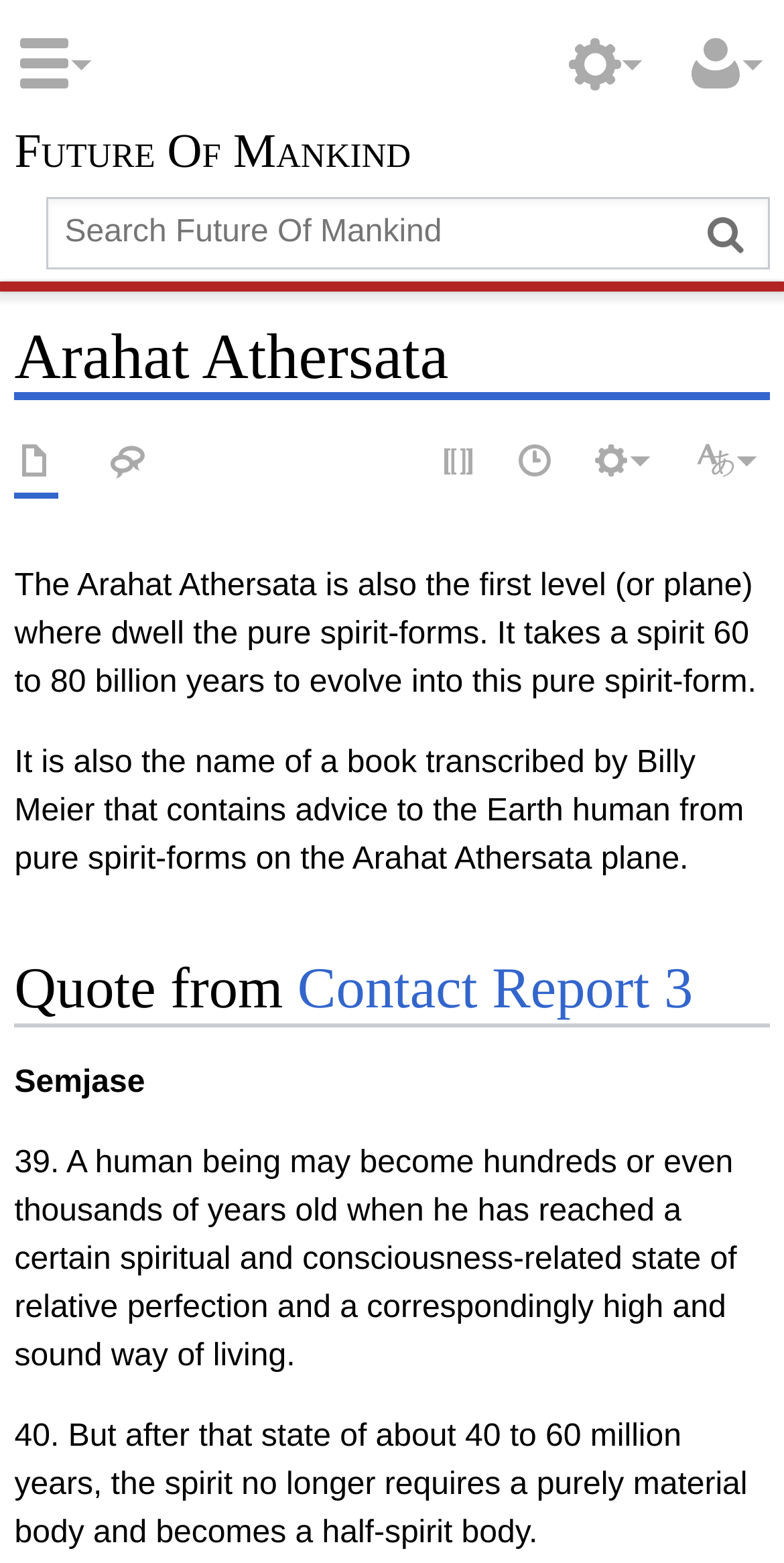Based on the image, please elaborate on the answer to the following question:
What is the name of the book transcribed by Billy Meier?

I found this answer by looking at the StaticText element with the description 'It is also the name of a book transcribed by Billy Meier that contains advice to the Earth human from pure spirit-forms on the Arahat Athersata plane.'